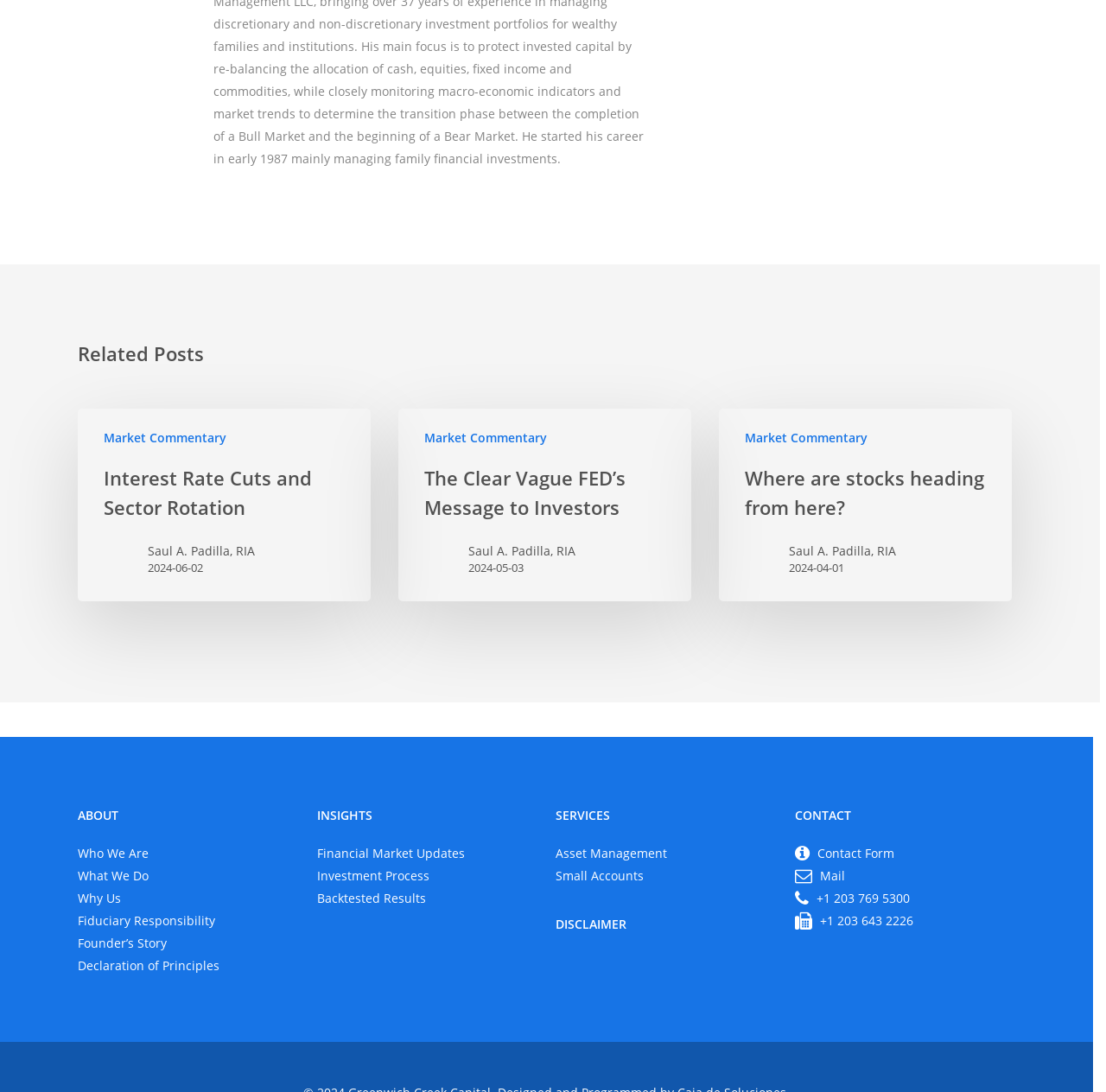Determine the bounding box coordinates of the clickable region to execute the instruction: "Learn about the founder". The coordinates should be four float numbers between 0 and 1, denoted as [left, top, right, bottom].

[0.07, 0.856, 0.151, 0.871]